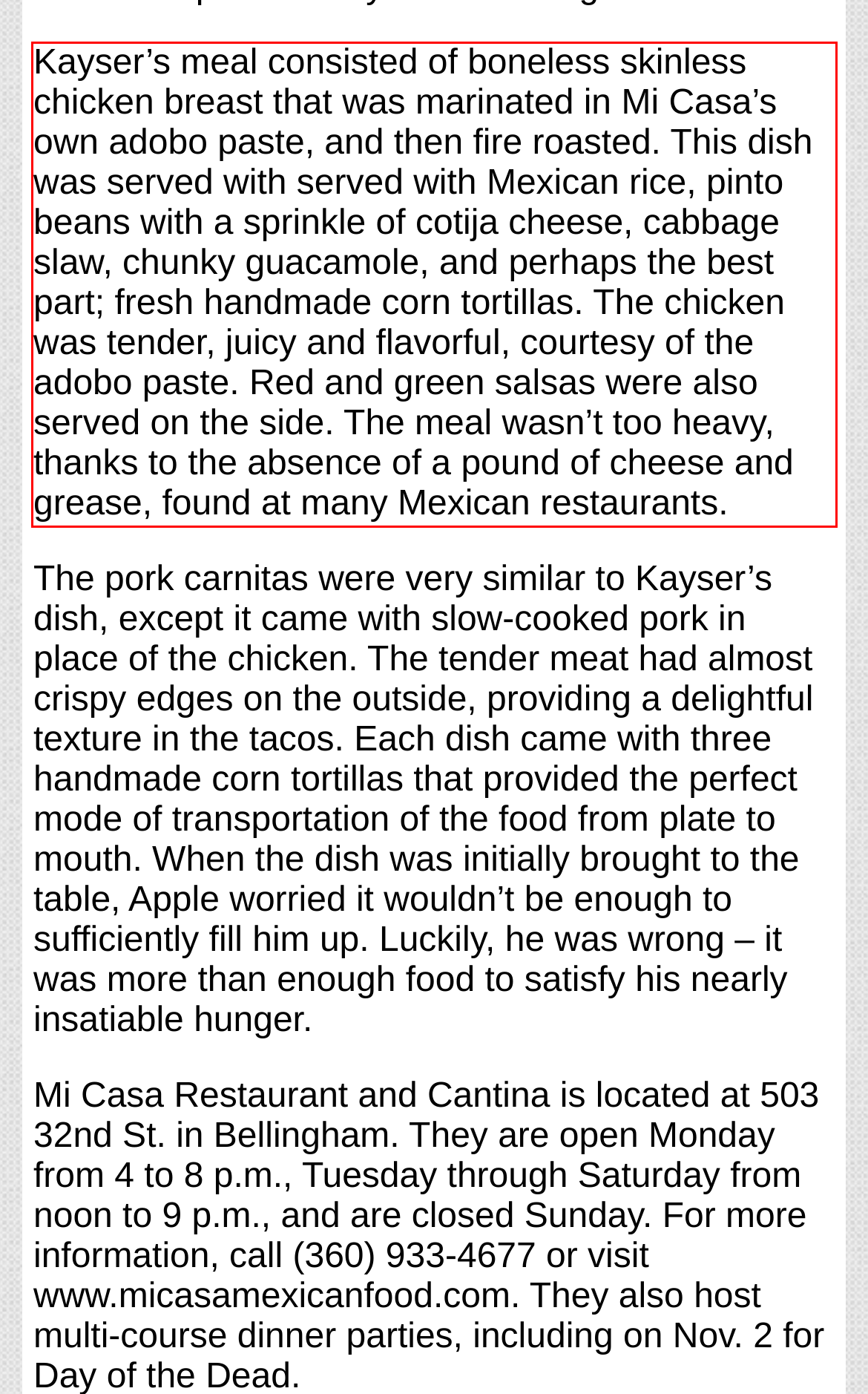Extract and provide the text found inside the red rectangle in the screenshot of the webpage.

Kayser’s meal consisted of boneless skinless chicken breast that was marinated in Mi Casa’s own adobo paste, and then fire roasted. This dish was served with served with Mexican rice, pinto beans with a sprinkle of cotija cheese, cabbage slaw, chunky guacamole, and perhaps the best part; fresh handmade corn tortillas. The chicken was tender, juicy and flavorful, courtesy of the adobo paste. Red and green salsas were also served on the side. The meal wasn’t too heavy, thanks to the absence of a pound of cheese and grease, found at many Mexican restaurants.